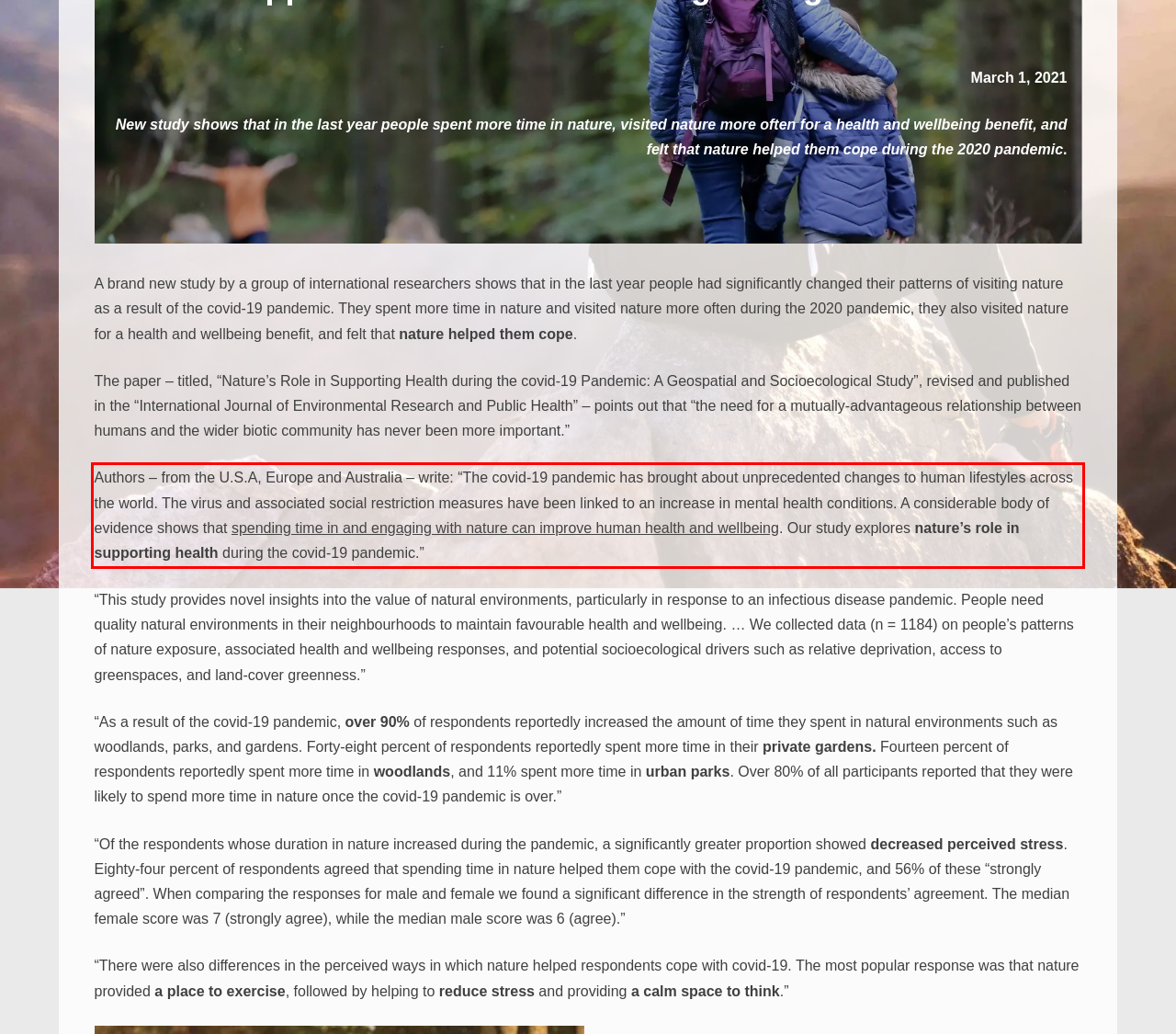Look at the provided screenshot of the webpage and perform OCR on the text within the red bounding box.

Authors – from the U.S.A, Europe and Australia – write: “The covid-19 pandemic has brought about unprecedented changes to human lifestyles across the world. The virus and associated social restriction measures have been linked to an increase in mental health conditions. A considerable body of evidence shows that spending time in and engaging with nature can improve human health and wellbeing. Our study explores nature’s role in supporting health during the covid-19 pandemic.”